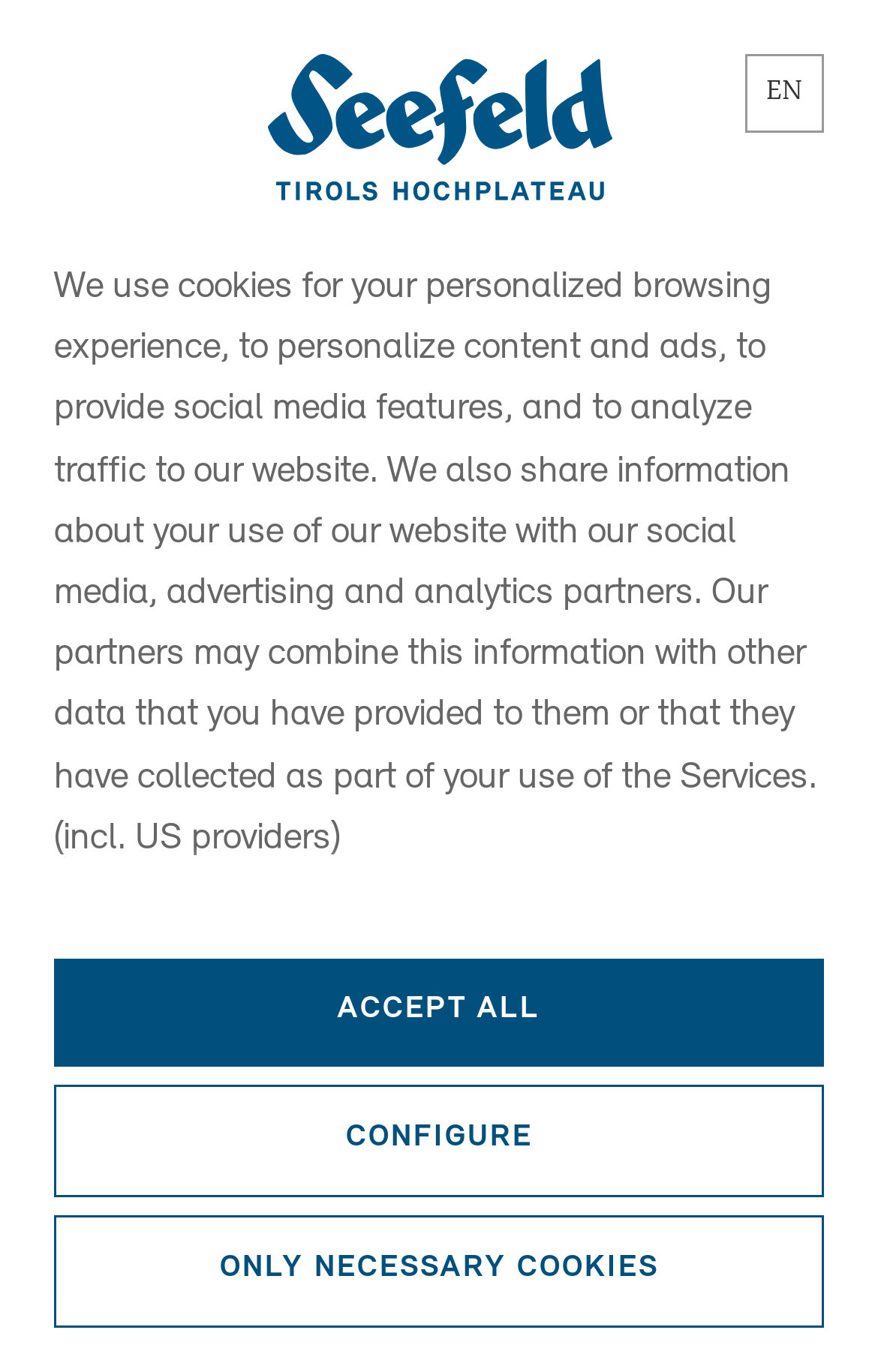Please provide the main heading of the webpage content.

Harald Wilhelm - Mountain hiking guide